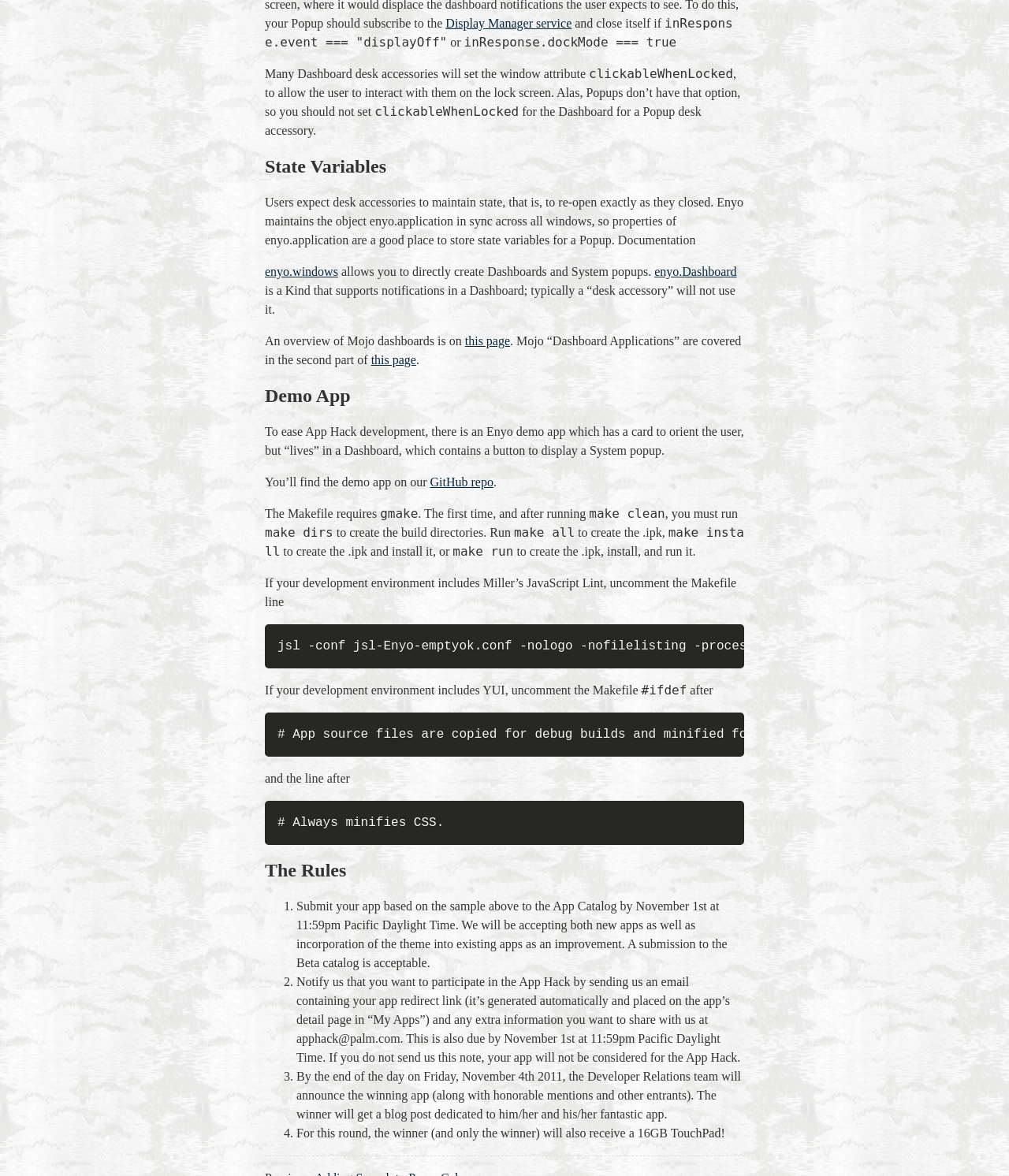What is the deadline for submitting an app to the App Catalog?
Using the image, respond with a single word or phrase.

November 1st at 11:59pm Pacific Daylight Time